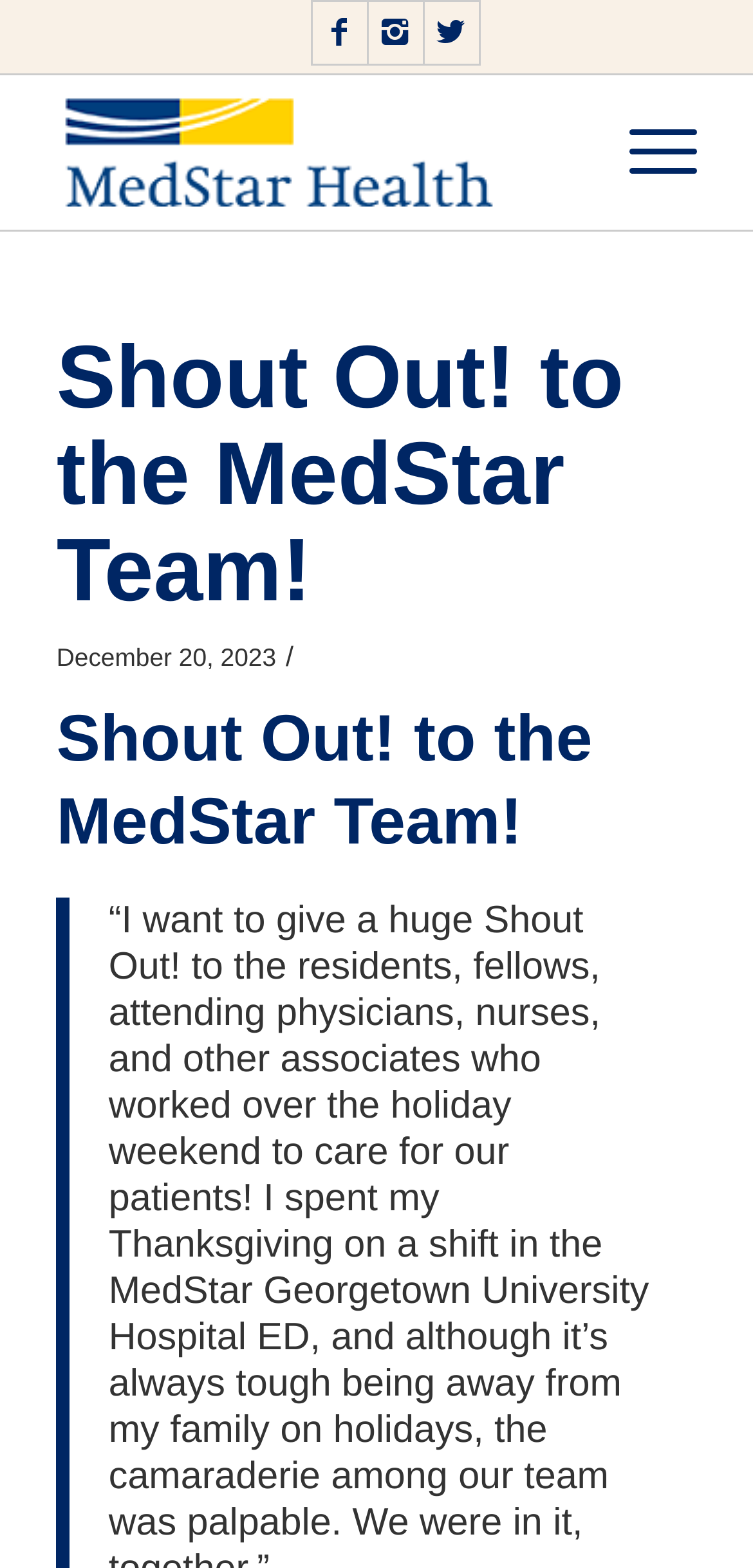Using the webpage screenshot and the element description alt="GME Connect", determine the bounding box coordinates. Specify the coordinates in the format (top-left x, top-left y, bottom-right x, bottom-right y) with values ranging from 0 to 1.

[0.075, 0.048, 0.755, 0.146]